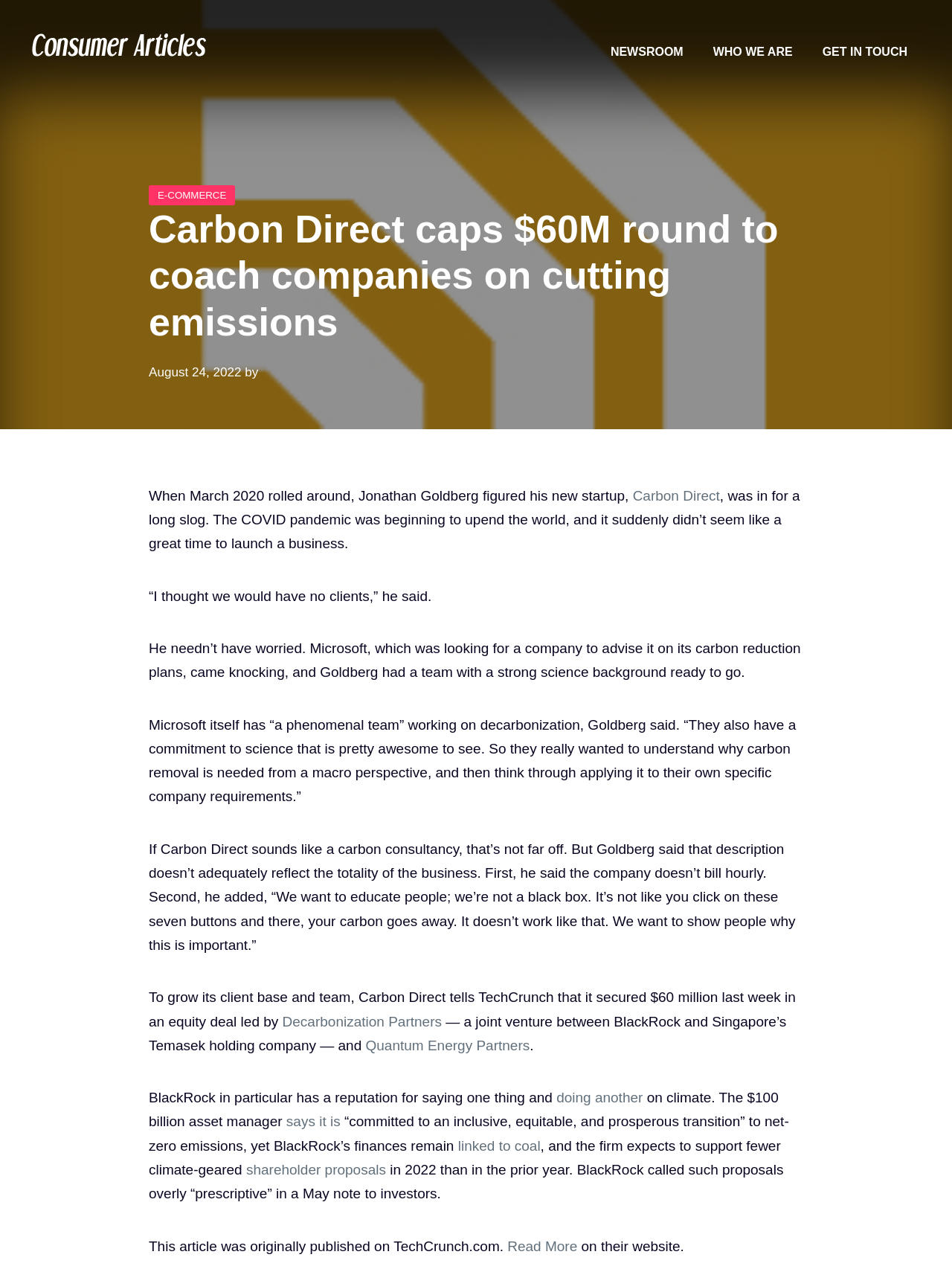What is the date mentioned in the article?
Look at the image and respond with a one-word or short phrase answer.

August 24, 2022